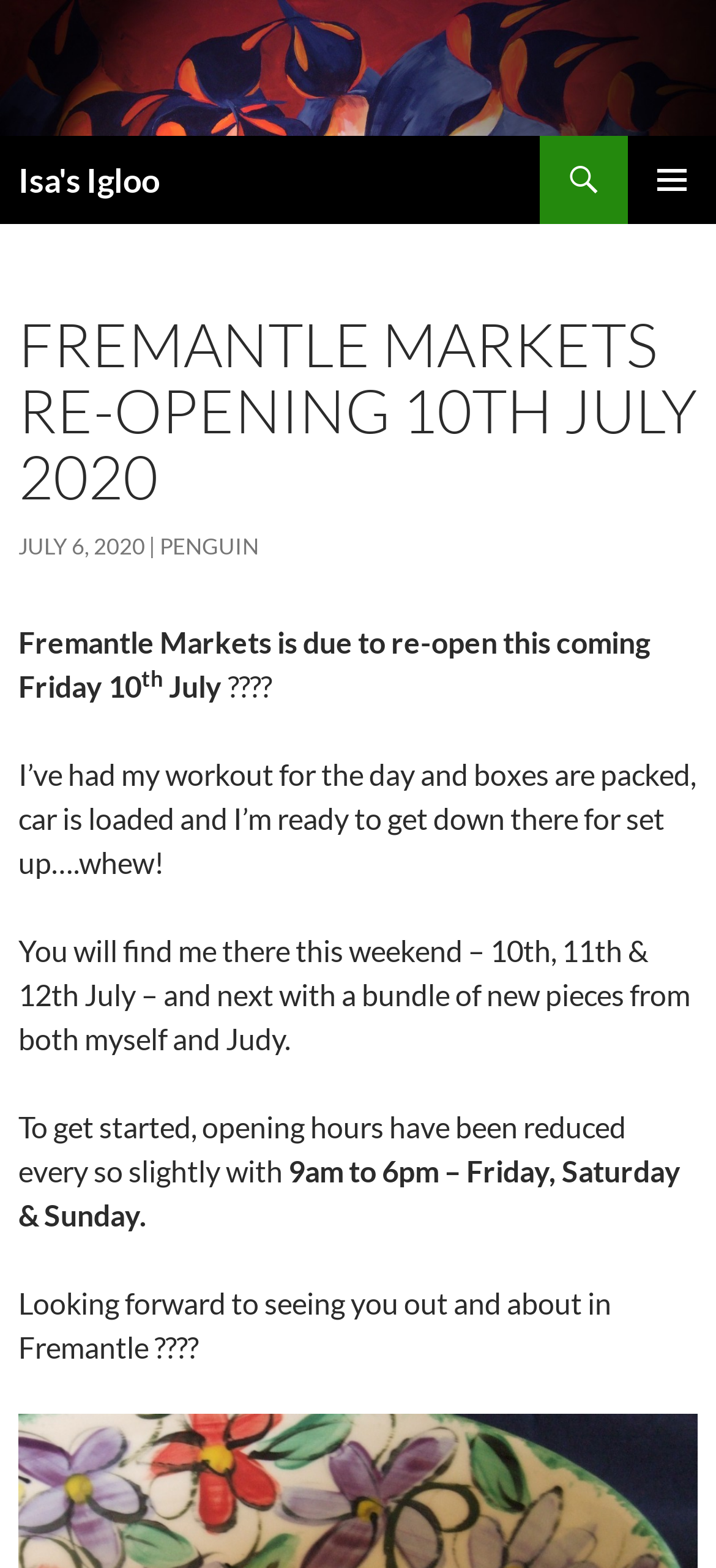Given the description: "Penguin", determine the bounding box coordinates of the UI element. The coordinates should be formatted as four float numbers between 0 and 1, [left, top, right, bottom].

[0.223, 0.34, 0.362, 0.357]